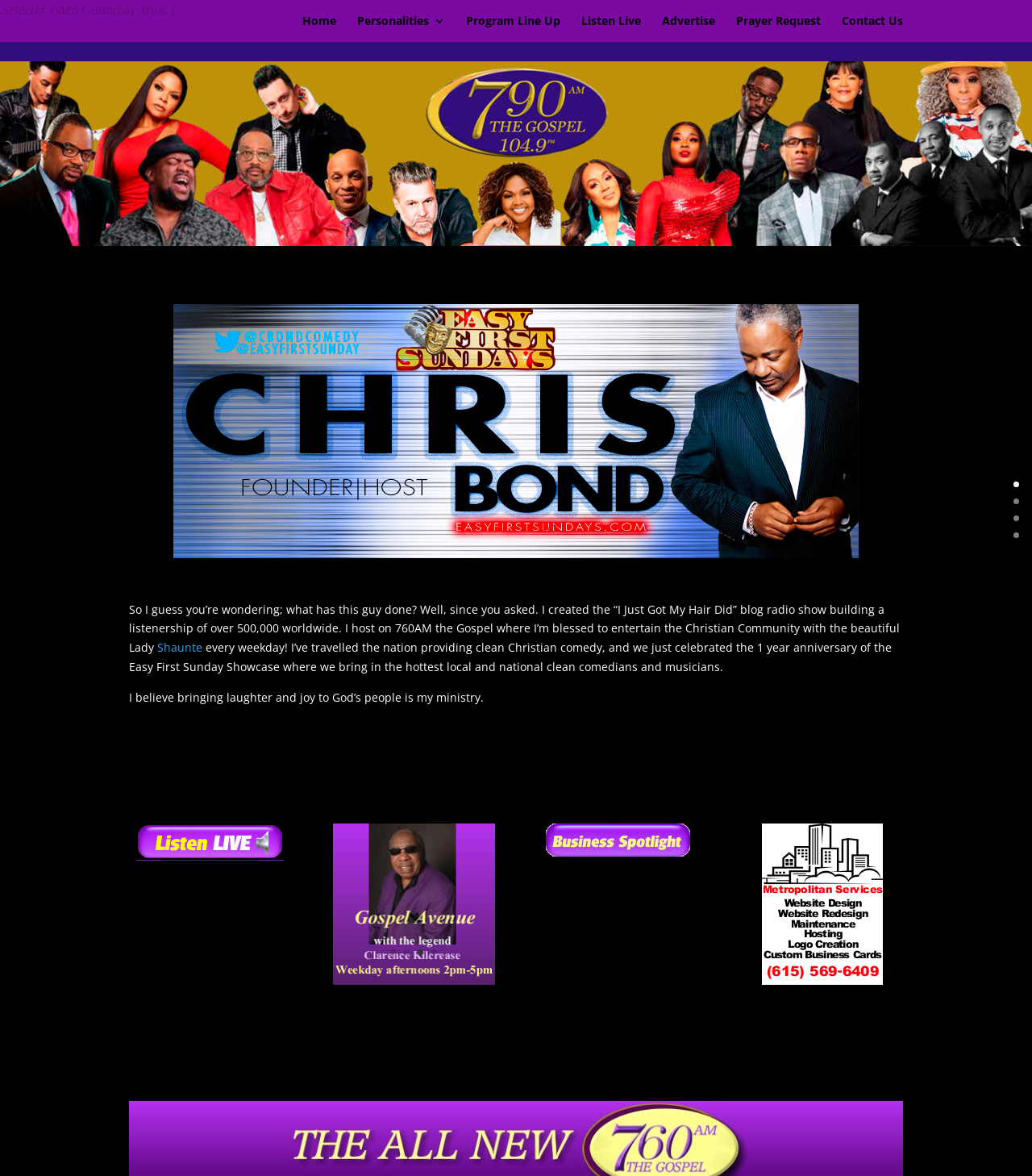Kindly determine the bounding box coordinates of the area that needs to be clicked to fulfill this instruction: "Click on the 'listen_live' button".

[0.125, 0.7, 0.282, 0.732]